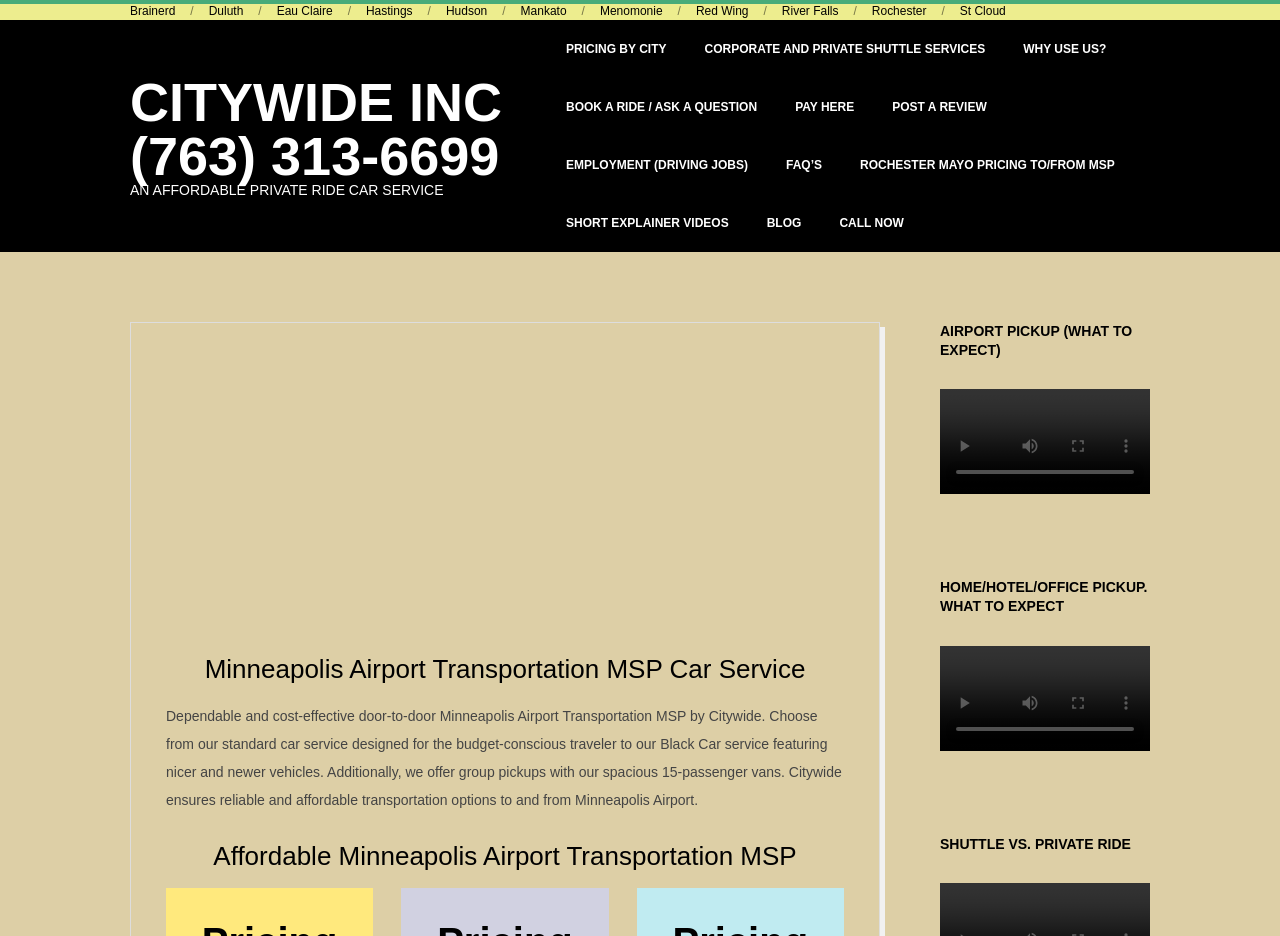What is the purpose of the 'Primary Navigation Menu'?
From the image, respond using a single word or phrase.

To navigate the website